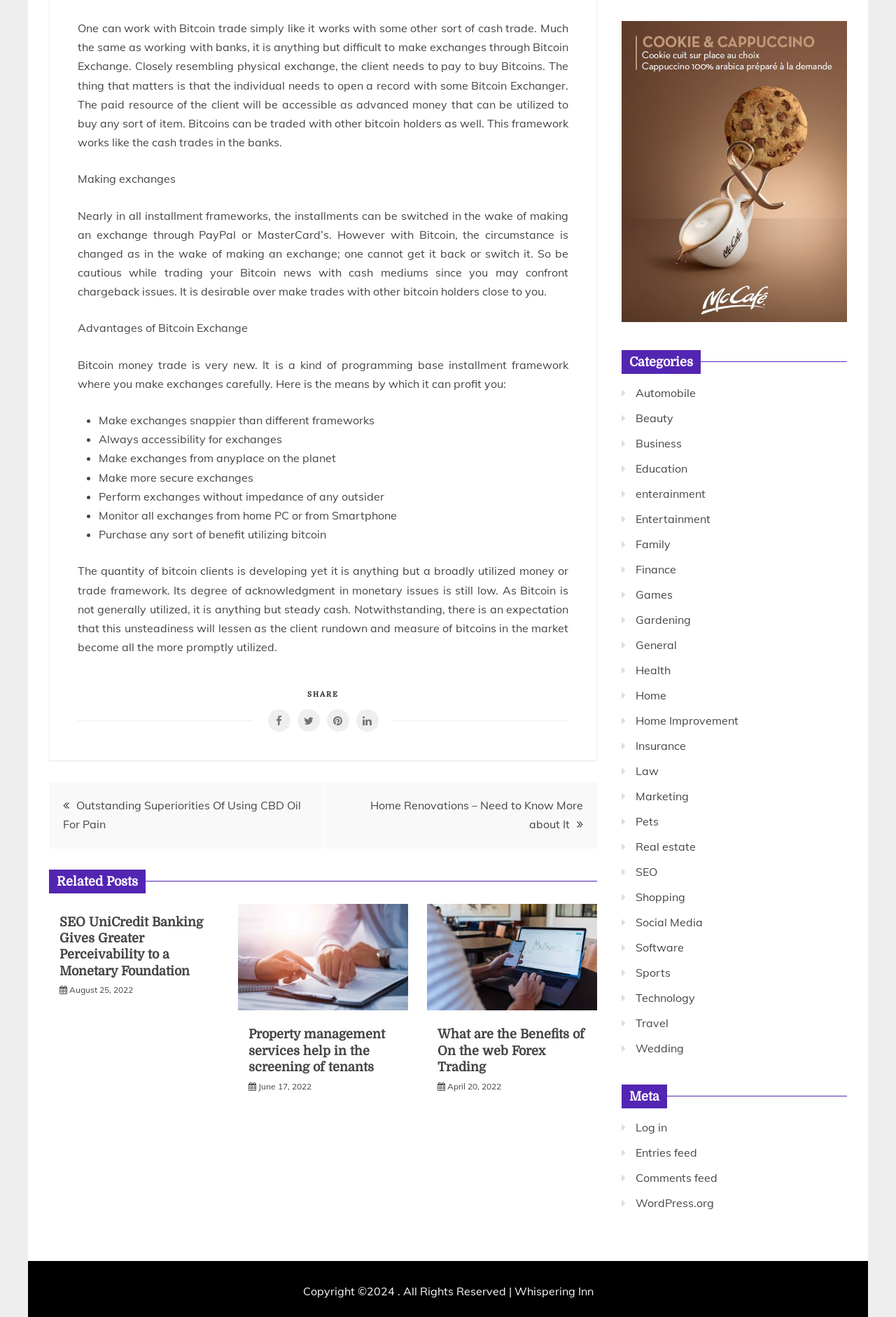Please determine the bounding box coordinates of the element's region to click for the following instruction: "View related posts".

[0.055, 0.66, 0.666, 0.678]